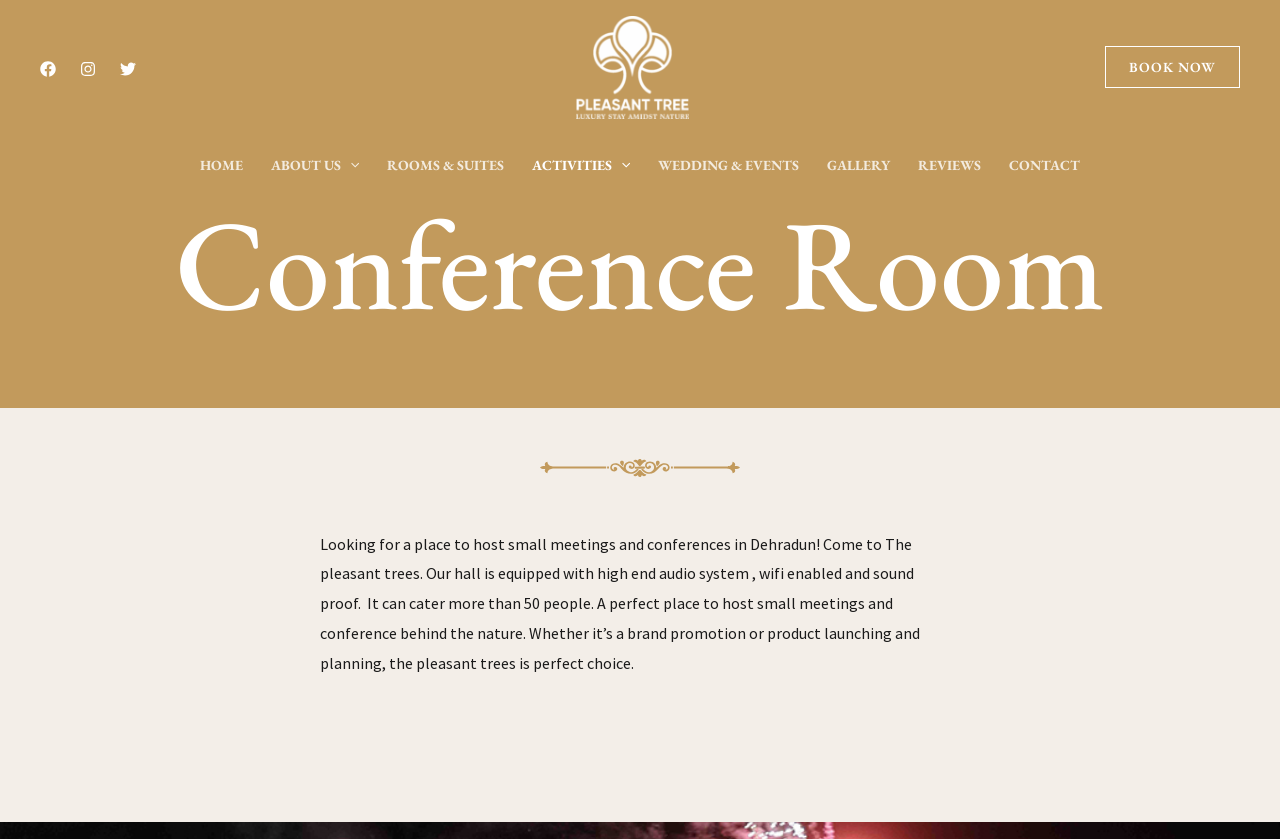What is the purpose of the hall?
Using the image, give a concise answer in the form of a single word or short phrase.

host small meetings and conferences